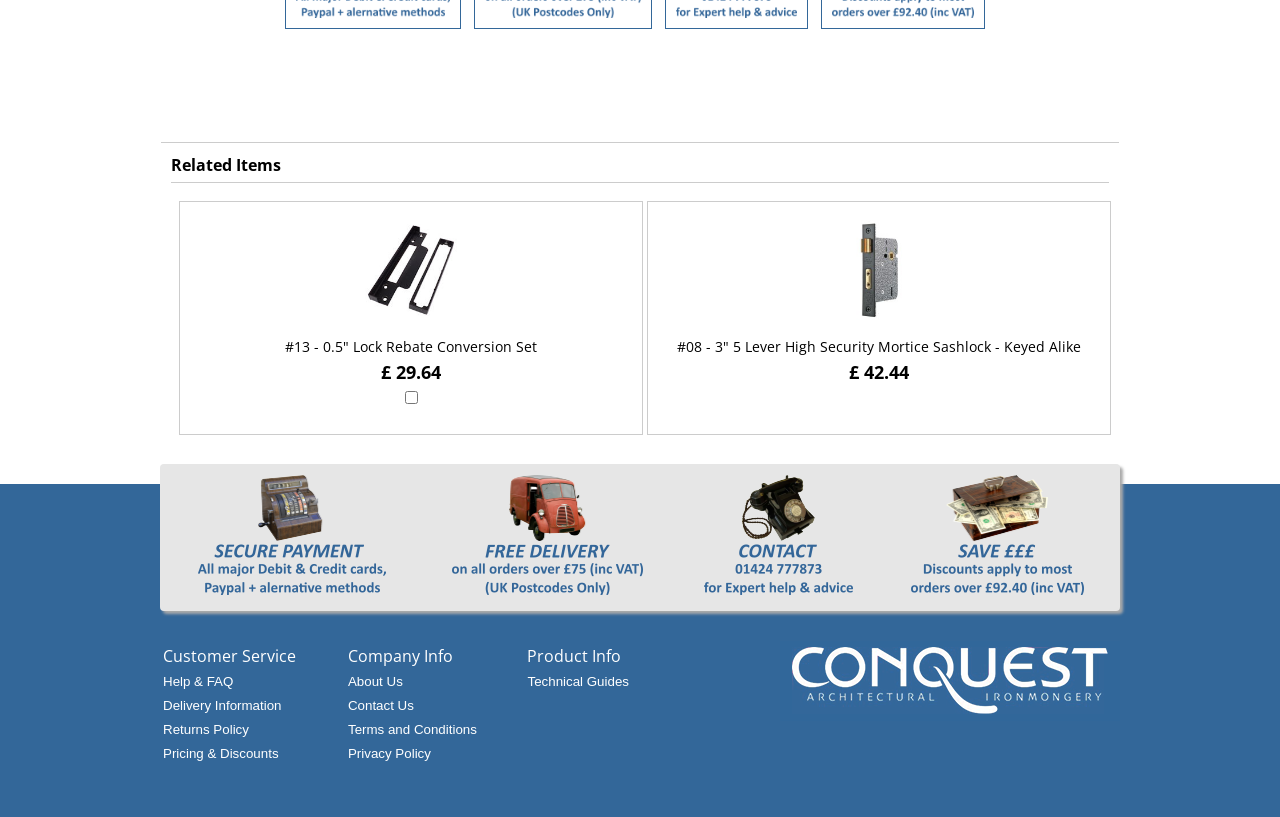Find the bounding box coordinates for the element that must be clicked to complete the instruction: "Click on the 'Payment Methods' link". The coordinates should be four float numbers between 0 and 1, indicated as [left, top, right, bottom].

[0.155, 0.712, 0.301, 0.733]